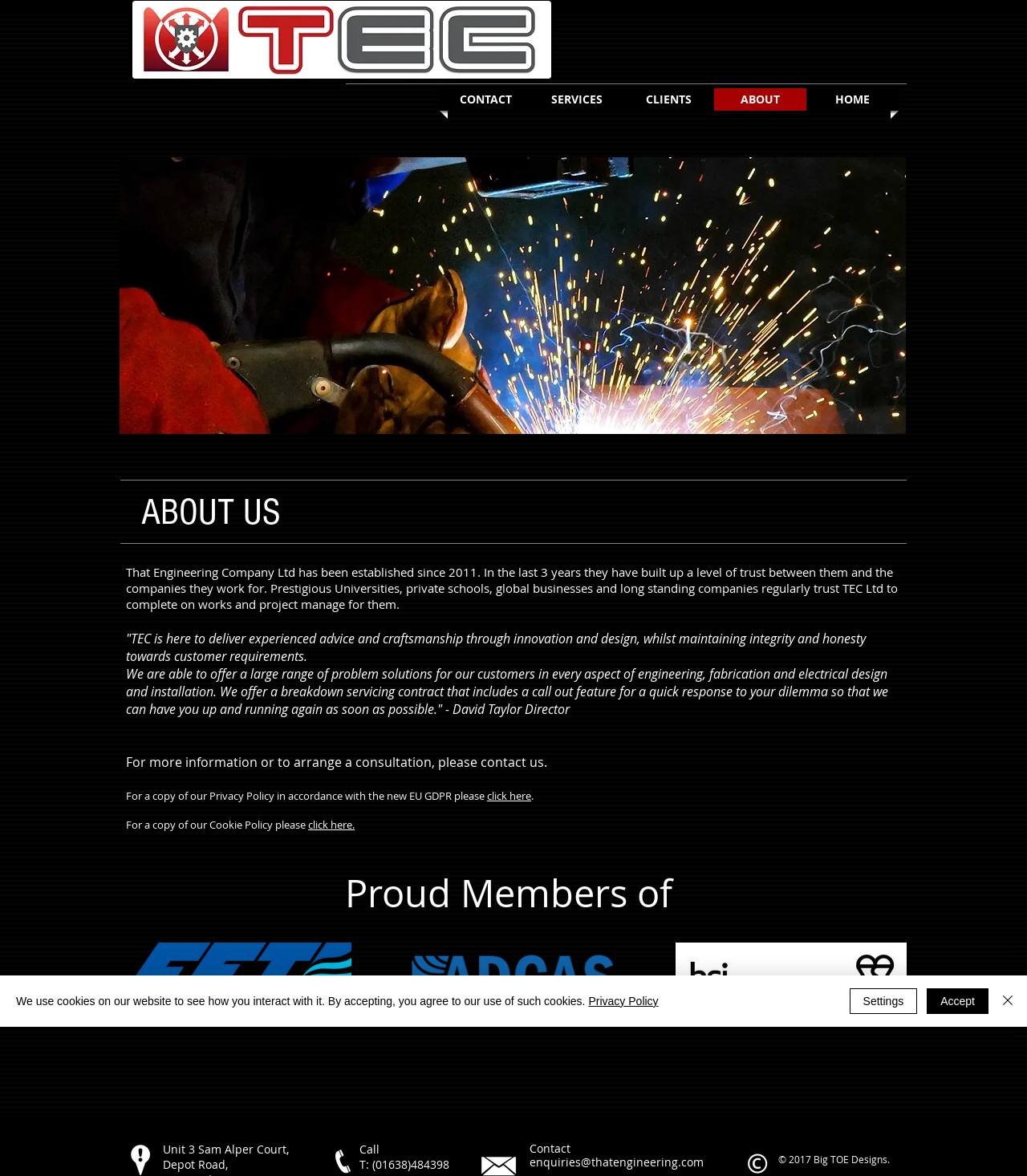Use a single word or phrase to answer the following:
What is the company name?

That Engineering Company Ltd